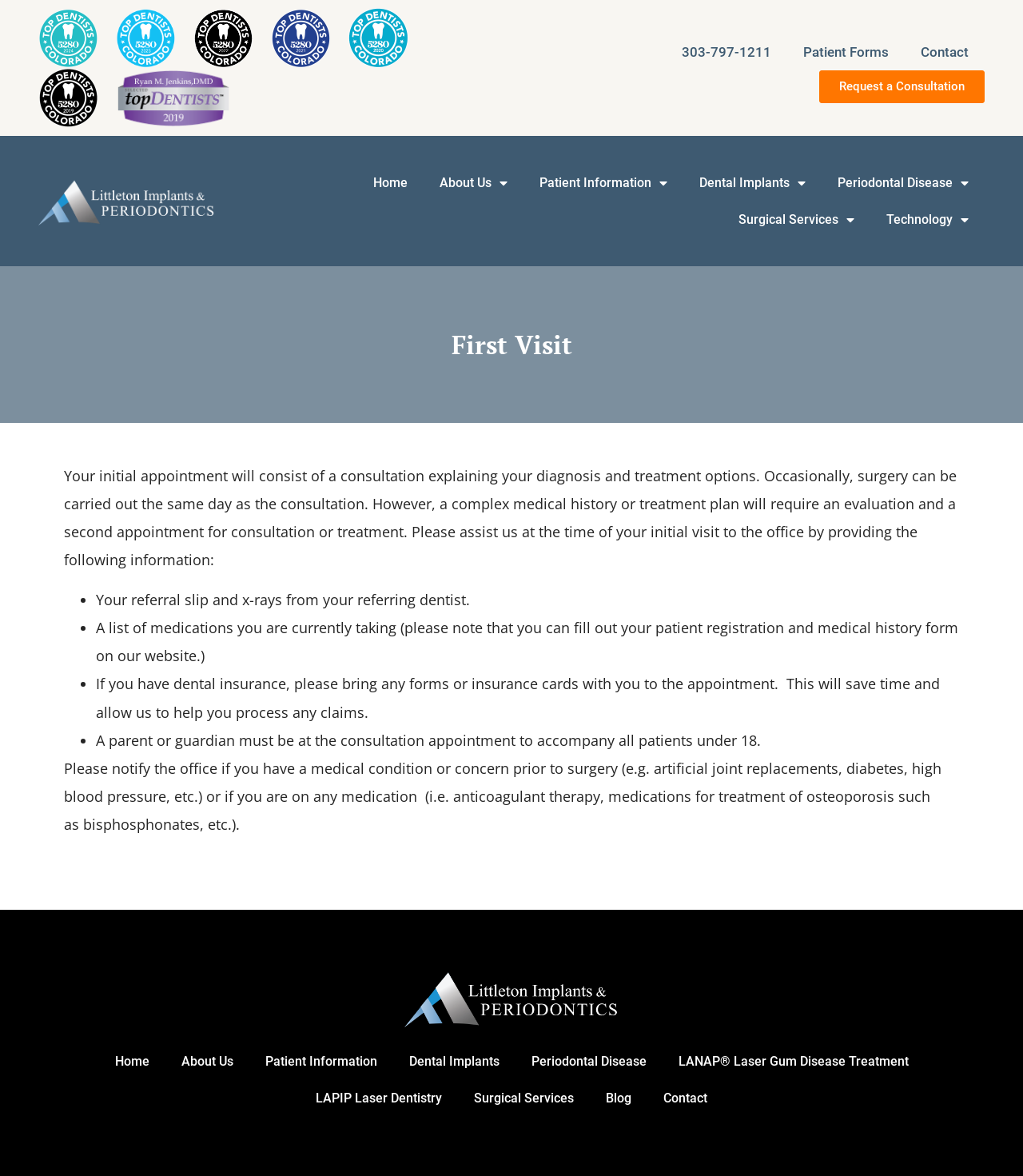What should I bring to the initial appointment?
Based on the image, give a concise answer in the form of a single word or short phrase.

Referral slip, x-rays, and medication list